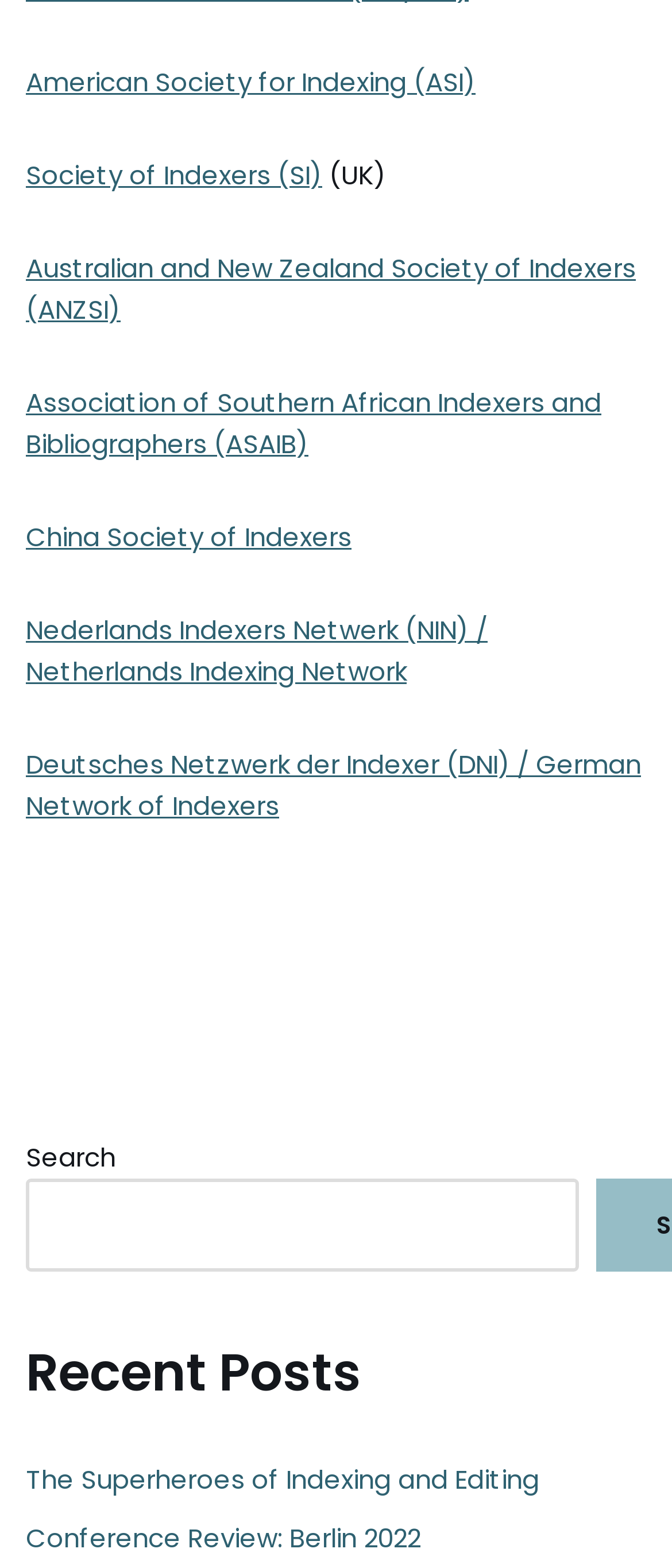Identify the bounding box coordinates of the region that needs to be clicked to carry out this instruction: "search for something". Provide these coordinates as four float numbers ranging from 0 to 1, i.e., [left, top, right, bottom].

[0.038, 0.752, 0.862, 0.811]